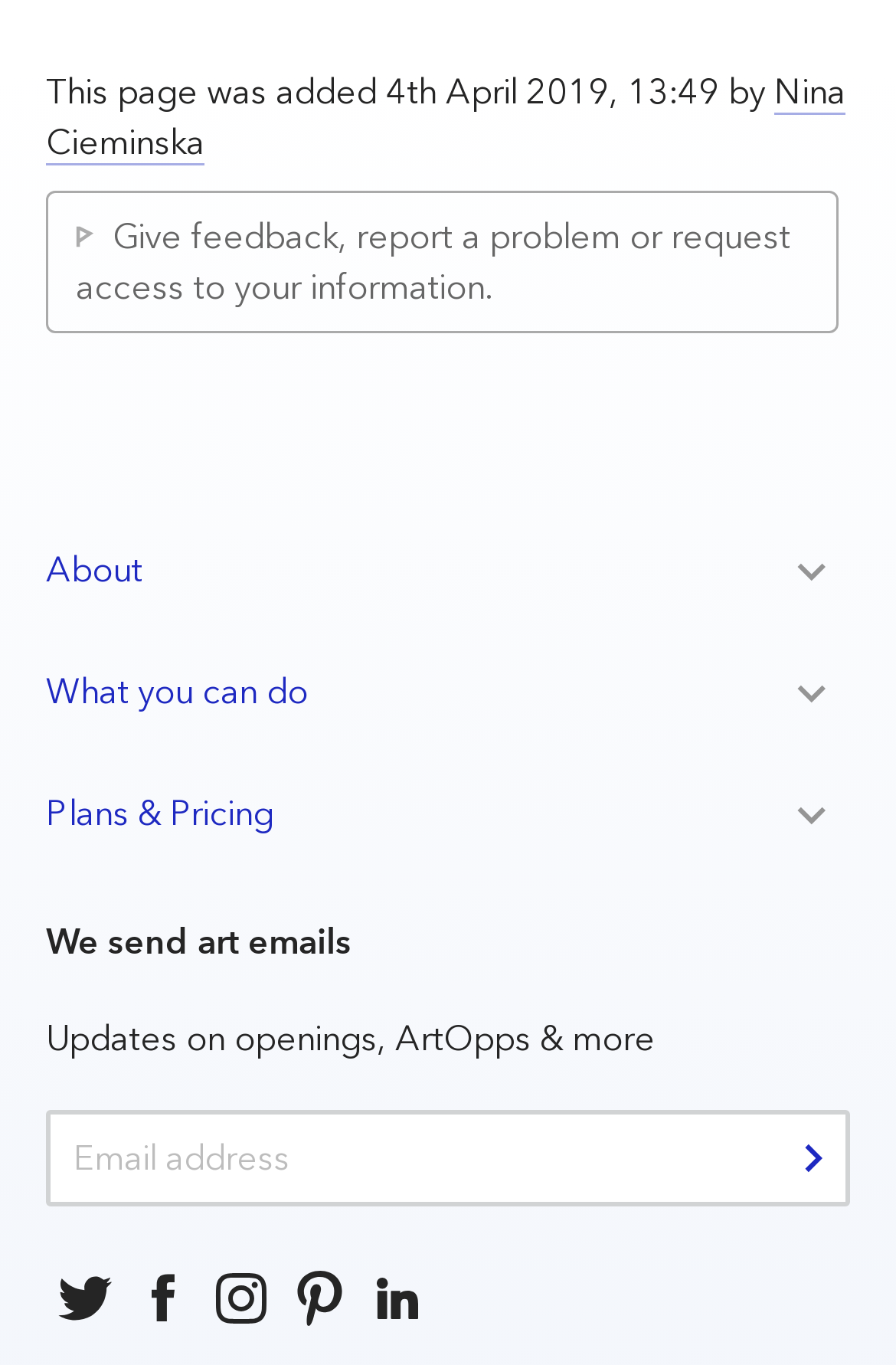What is the purpose of the textbox?
Using the image as a reference, give a one-word or short phrase answer.

To receive art emails